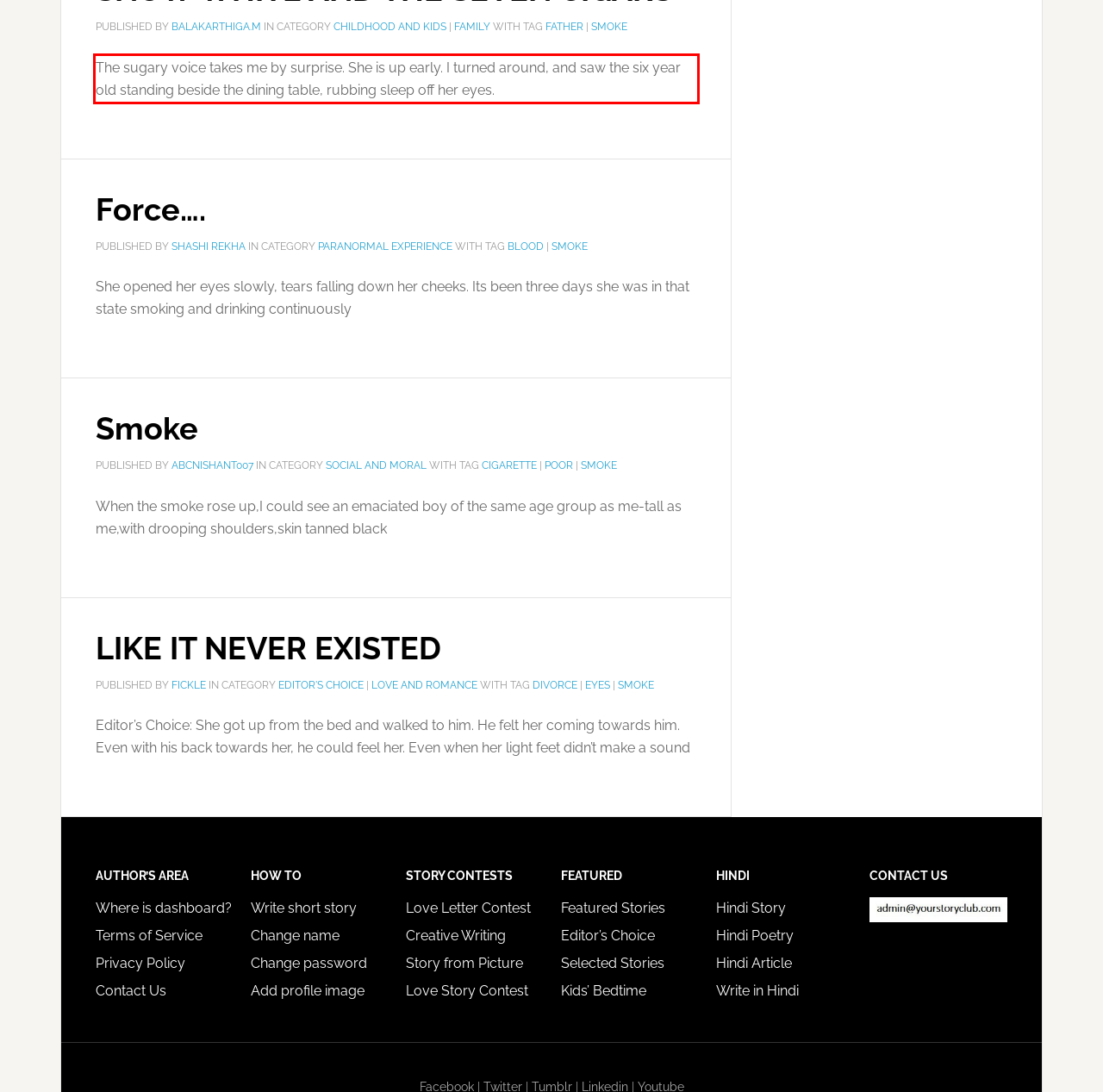Examine the webpage screenshot, find the red bounding box, and extract the text content within this marked area.

The sugary voice takes me by surprise. She is up early. I turned around, and saw the six year old standing beside the dining table, rubbing sleep off her eyes.